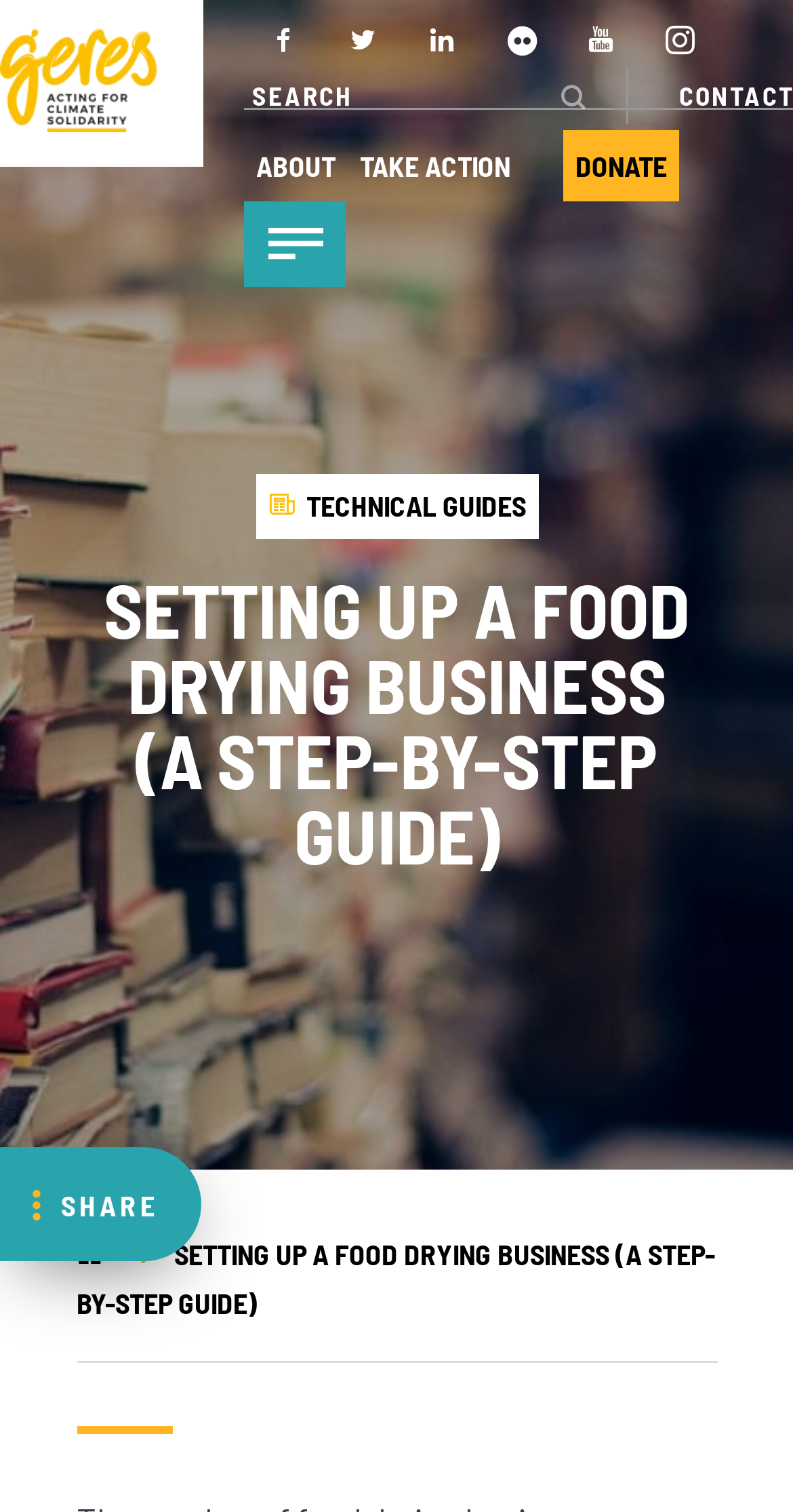Determine the coordinates of the bounding box for the clickable area needed to execute this instruction: "Share the page".

[0.0, 0.781, 0.238, 0.812]